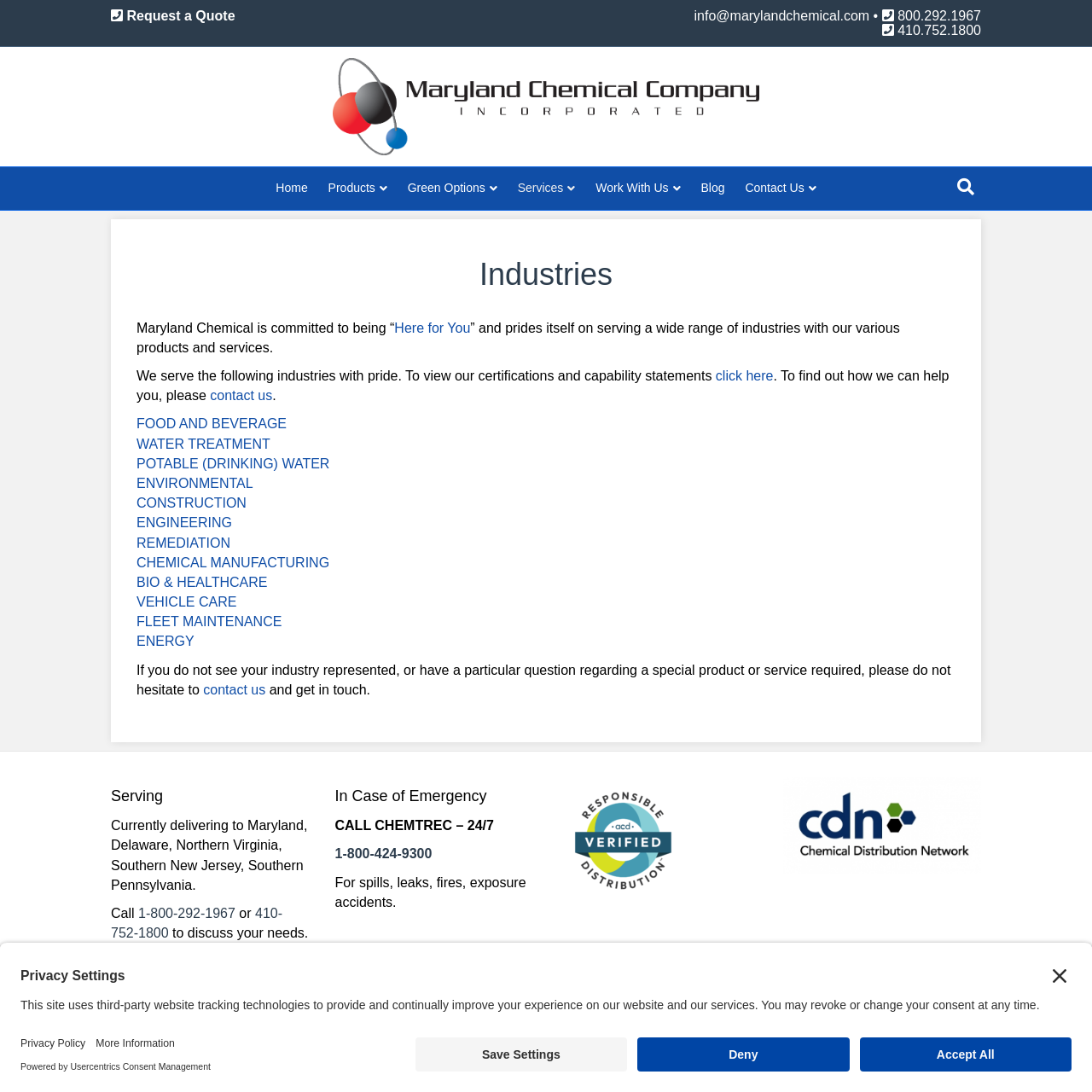Identify the bounding box for the described UI element: "alt="thin wall special"".

None